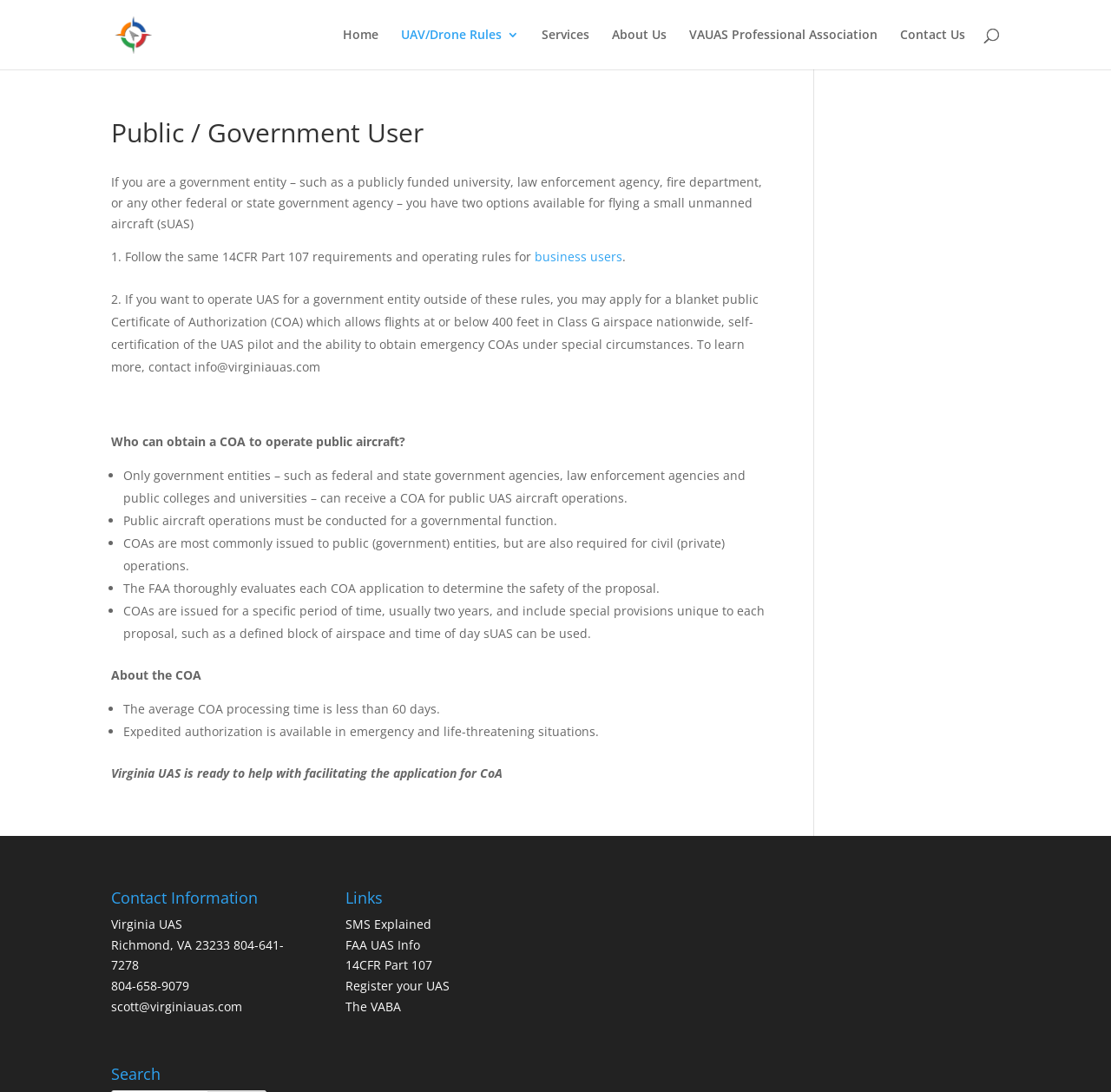Determine the bounding box for the UI element as described: "SMS Explained". The coordinates should be represented as four float numbers between 0 and 1, formatted as [left, top, right, bottom].

[0.311, 0.838, 0.388, 0.854]